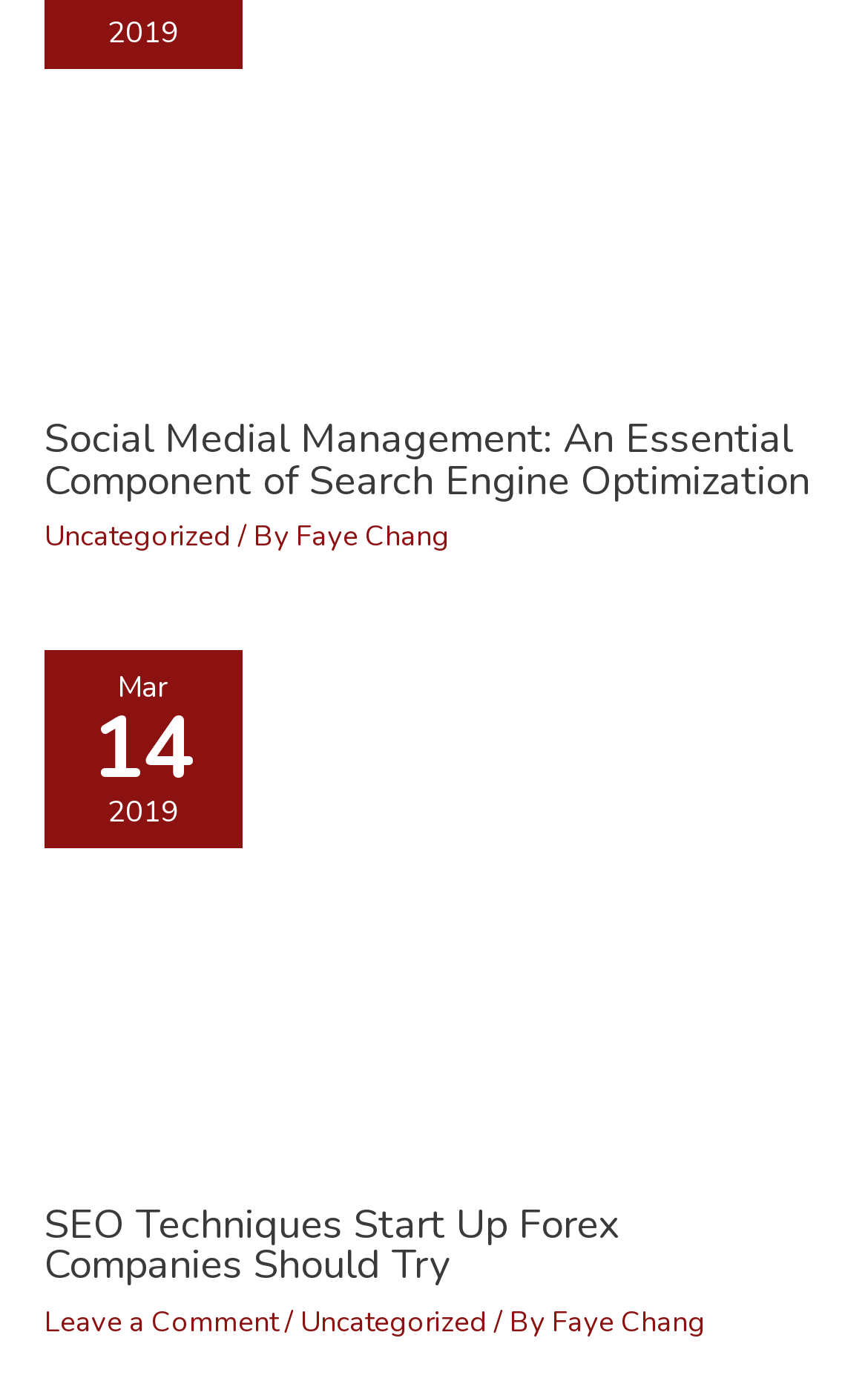Could you specify the bounding box coordinates for the clickable section to complete the following instruction: "Leave a comment"?

[0.051, 0.941, 0.321, 0.97]